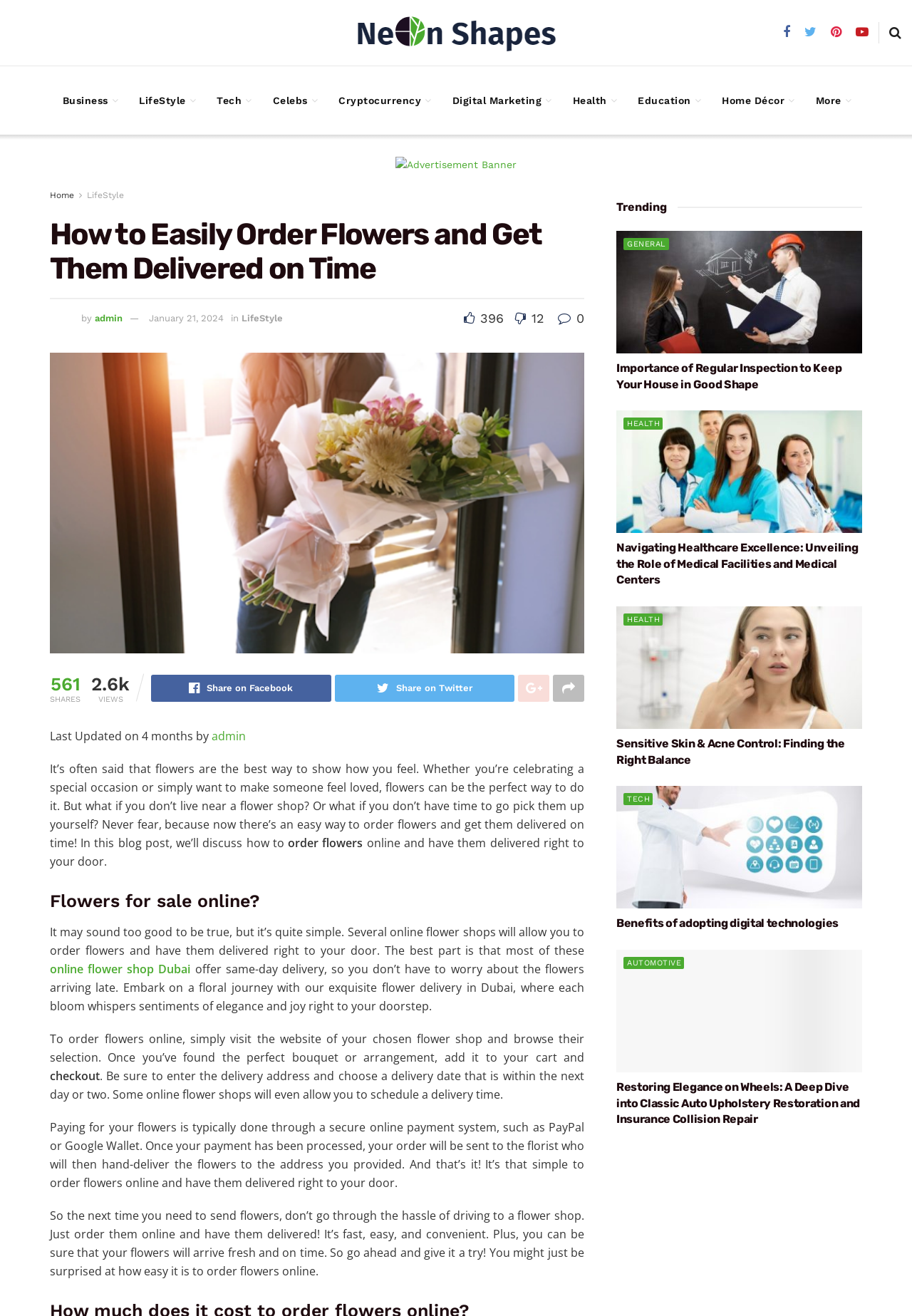Refer to the image and provide a thorough answer to this question:
What is the category of the article 'Importance of Regular Inspection to Keep Your House in Good Shape'?

The category of the article can be determined by looking at the section 'Trending' where the article is listed. The category is mentioned as 'GENERAL' next to the article title.